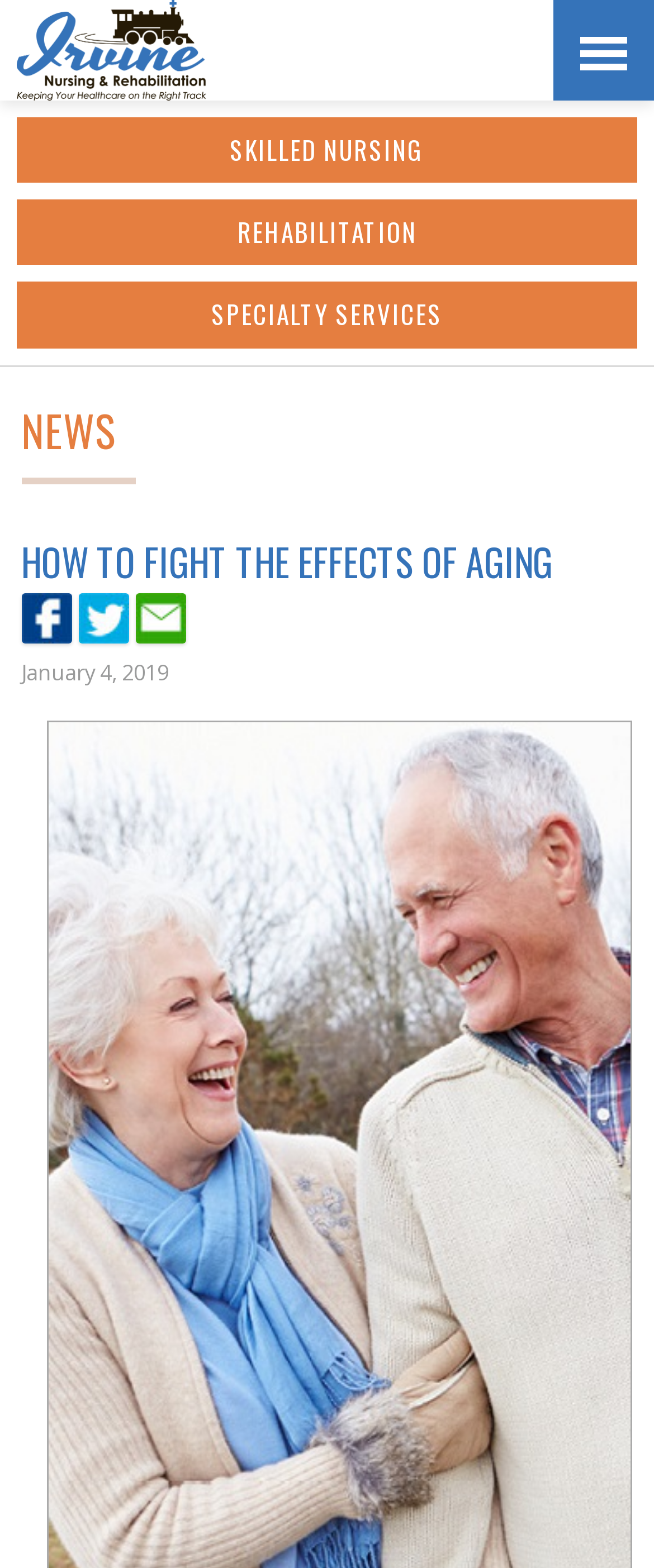Offer a detailed explanation of the webpage layout and contents.

The webpage is about fighting the effects of aging, with a focus on health and wellness. At the top, there are three links, each opening in a new tab or window, positioned horizontally next to each other. Below these links, there are three static text elements, "SKILLED NURSING", "REHABILITATION", and "SPECIALTY SERVICES", arranged vertically, with the first two elements positioned closer to the left side of the page and the third element slightly more to the right.

Further down, there is a heading "NEWS" followed by a larger heading "HOW TO FIGHT THE EFFECTS OF AGING". Below these headings, there are three more links, positioned horizontally, each opening in a new tab or window. To the right of these links, there is a static text element displaying the date "January 4, 2019". The overall structure of the page suggests a blog or article layout, with a focus on providing information and resources related to aging and health.